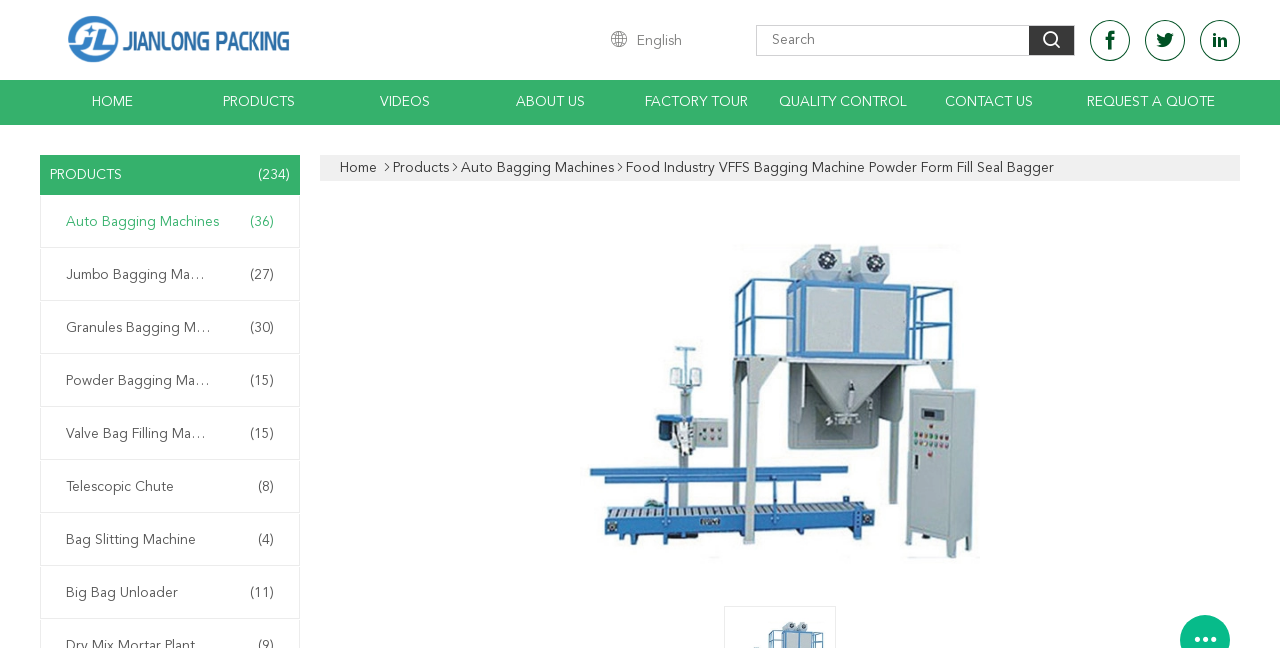What type of machines are shown on this webpage?
Answer the question with as much detail as you can, using the image as a reference.

Based on the webpage content, I can see various types of machines listed, such as Auto Bagging Machines, Jumbo Bagging Machine, Granules Bagging Machine, and more. These machines are all related to bagging and filling, so I conclude that the type of machines shown on this webpage are bagging machines.